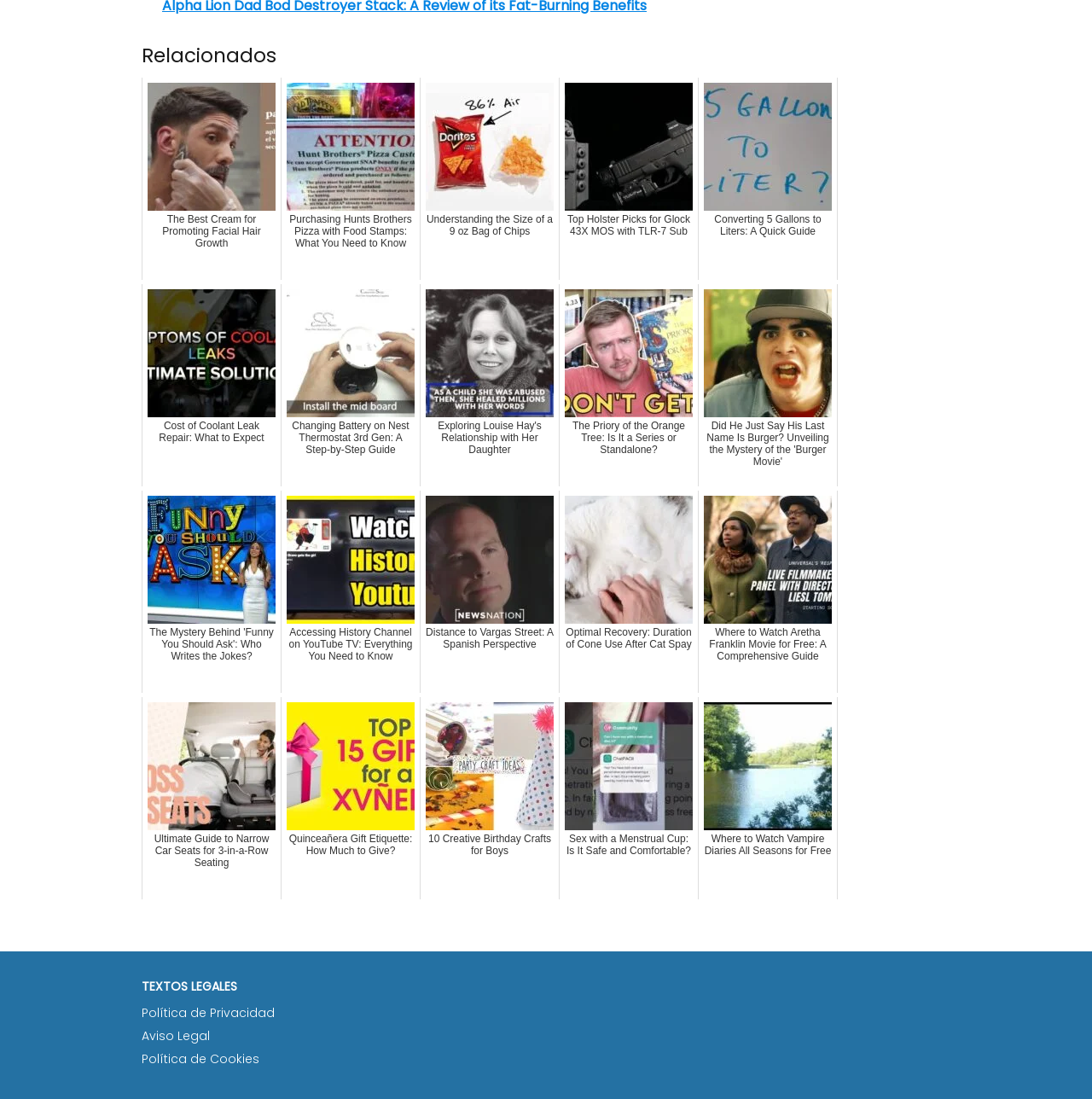Please give a short response to the question using one word or a phrase:
What is the category of the links on the webpage?

Related articles